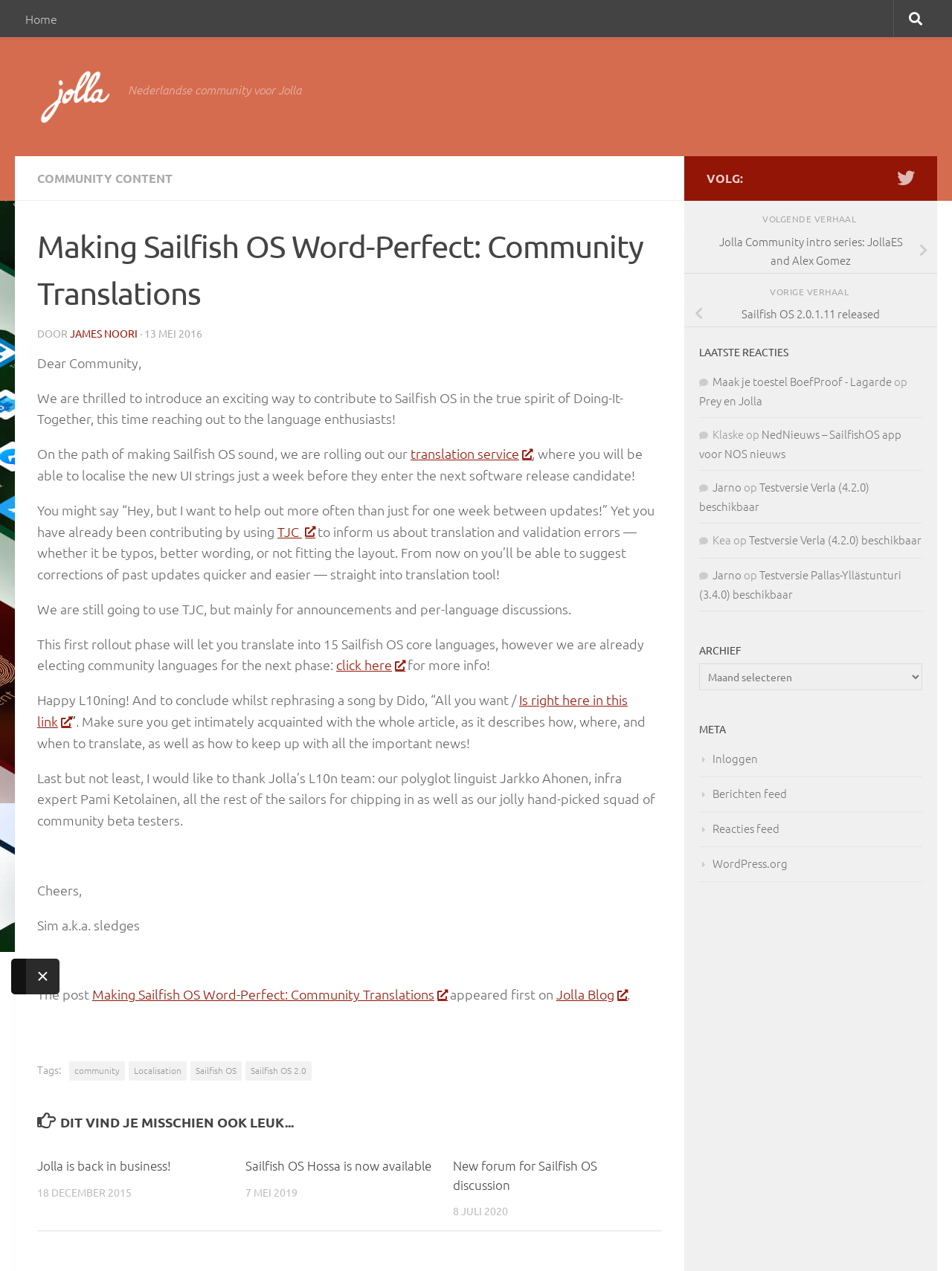Please locate the clickable area by providing the bounding box coordinates to follow this instruction: "Read the article 'Making Sailfish OS Word-Perfect: Community Translations'".

[0.039, 0.176, 0.695, 0.81]